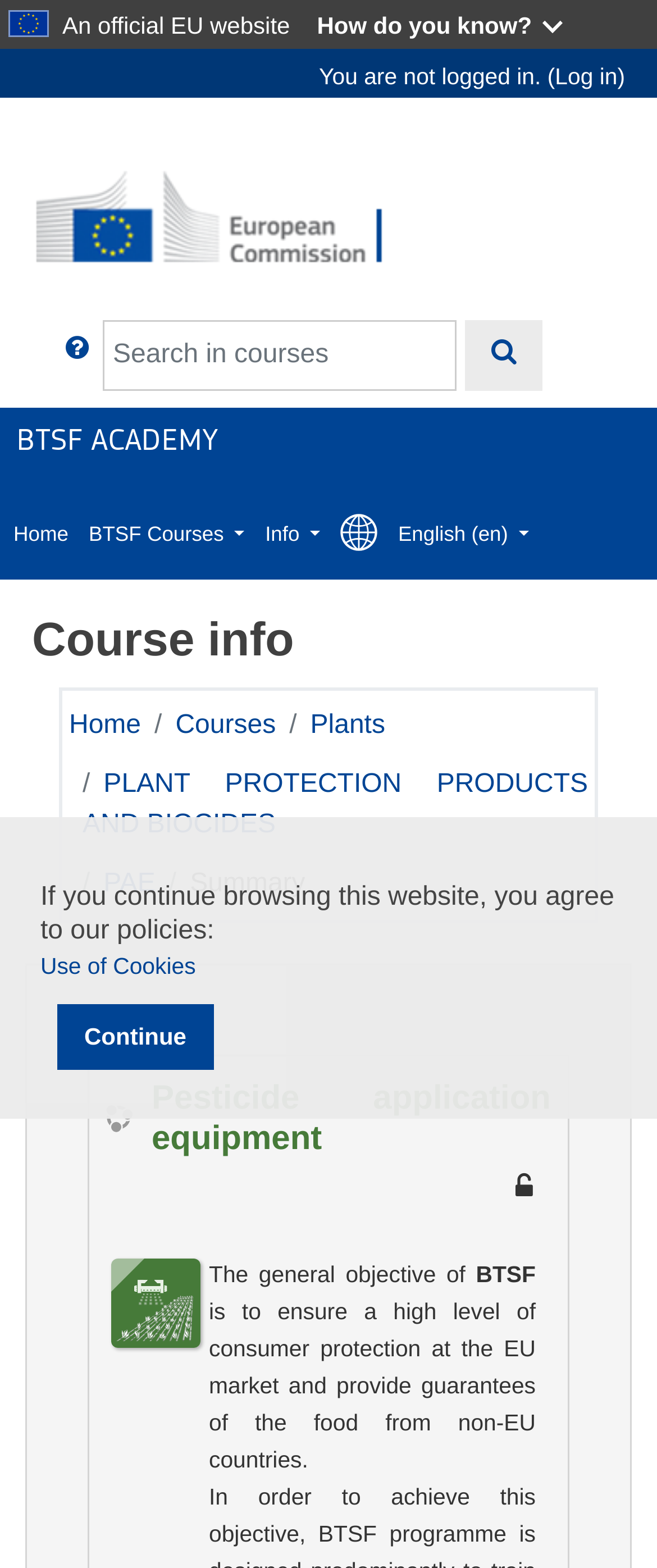What is the topic of the current page?
Please interpret the details in the image and answer the question thoroughly.

I found the answer by looking at the heading element at coordinates [0.162, 0.688, 0.838, 0.739] with the text 'Pesticide application equipment'.